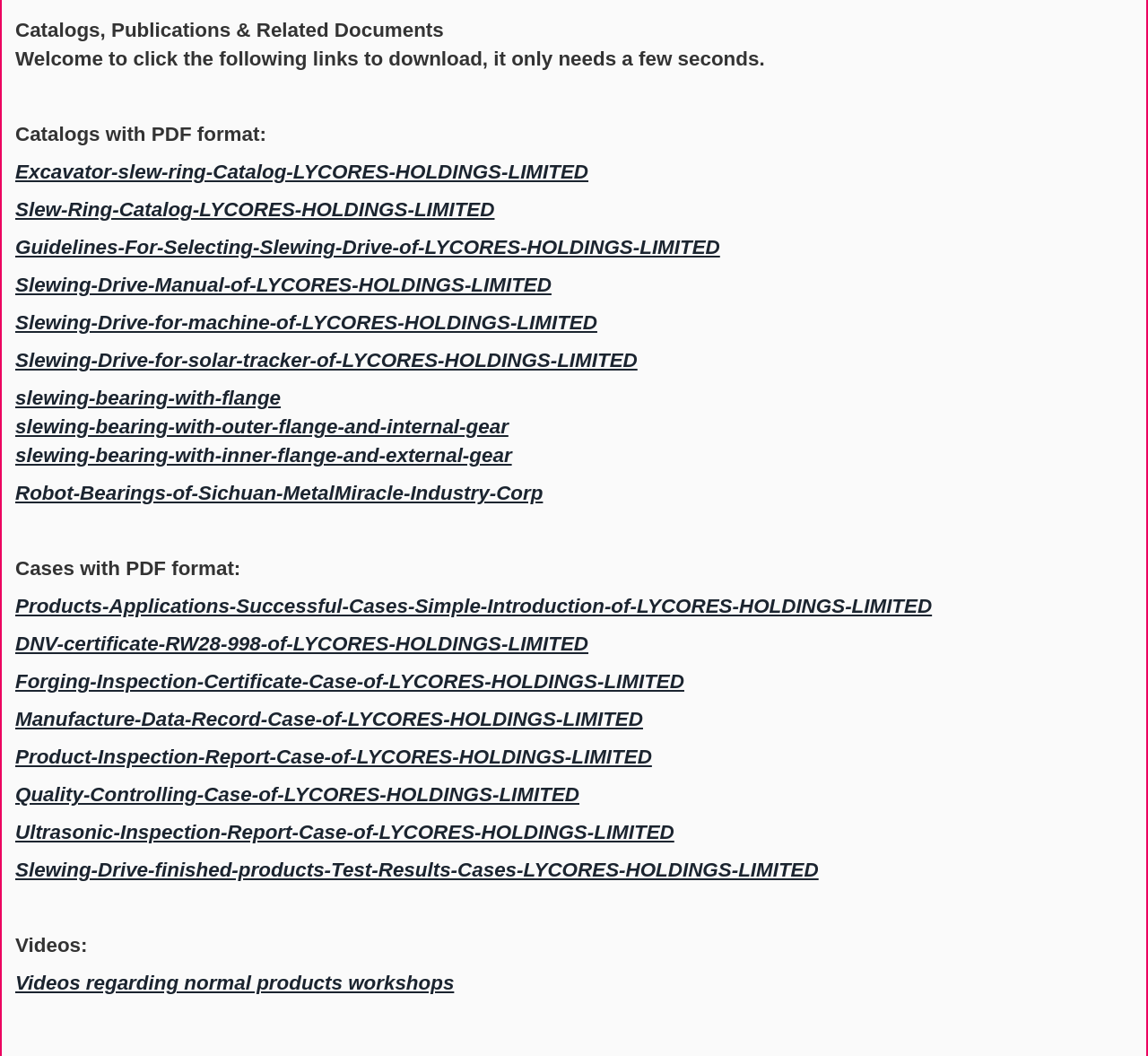Specify the bounding box coordinates of the element's area that should be clicked to execute the given instruction: "Watch videos regarding normal products workshops". The coordinates should be four float numbers between 0 and 1, i.e., [left, top, right, bottom].

[0.013, 0.92, 0.396, 0.941]